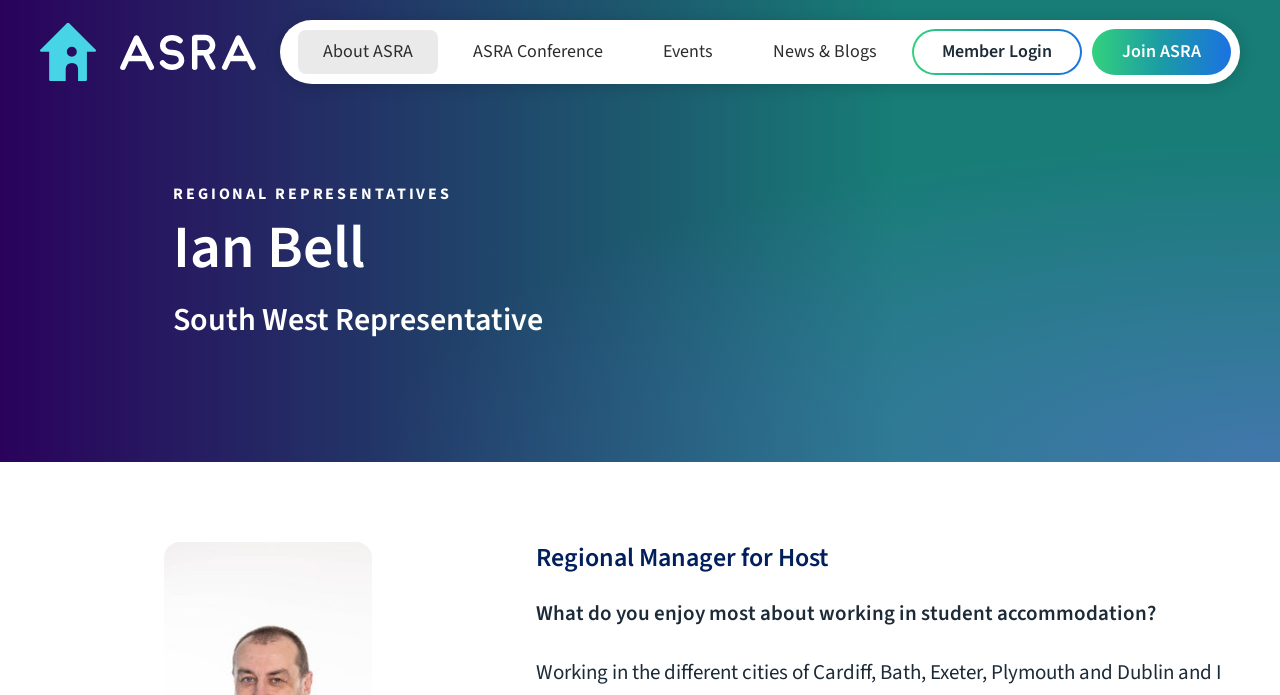Using the details from the image, please elaborate on the following question: What is the title of the section below the navigation menu?

The webpage has a StaticText element with the text 'REGIONAL REPRESENTATIVES' which is located below the navigation menu, indicating that it is the title of the section.